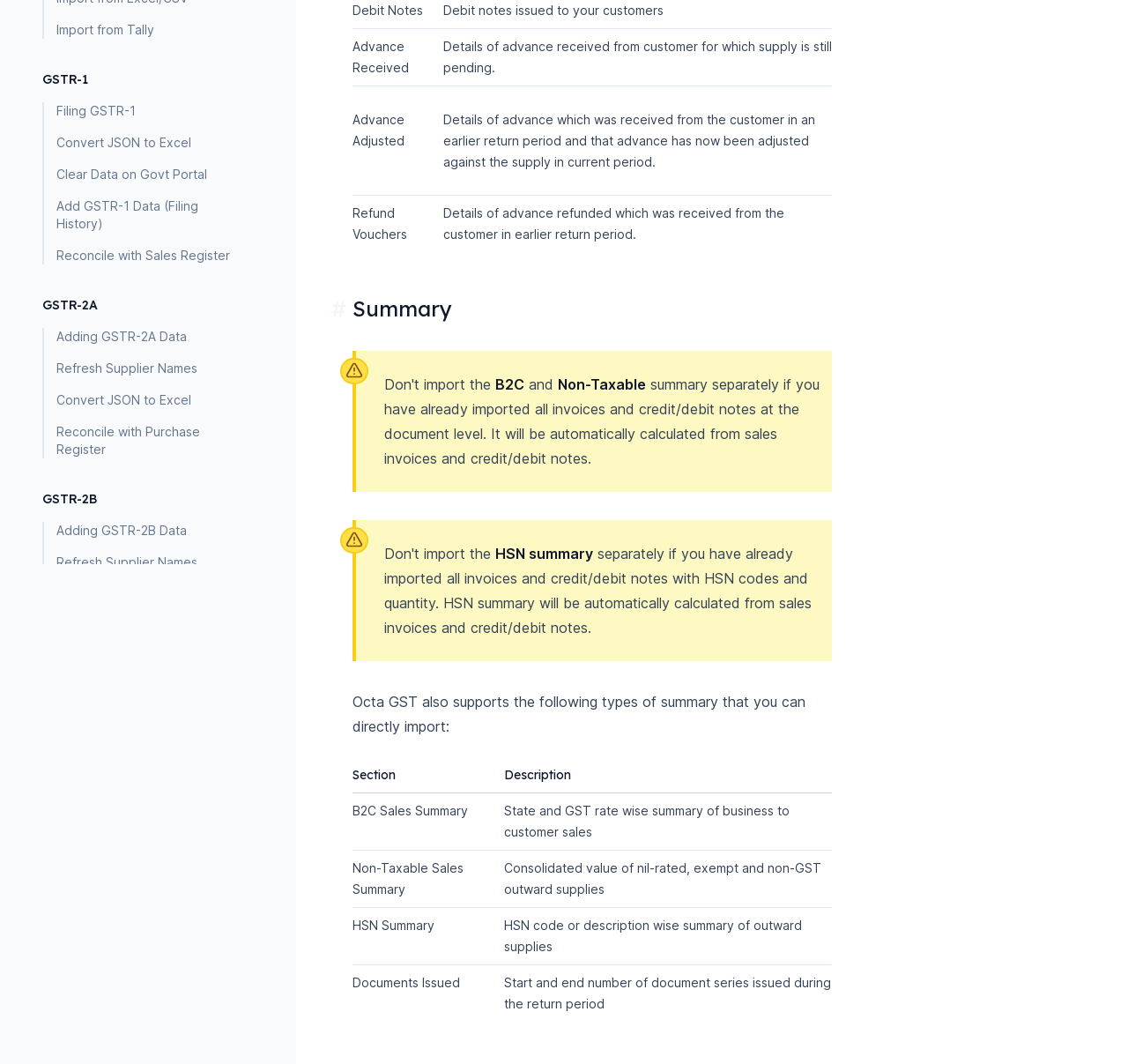Predict the bounding box coordinates for the UI element described as: "Off Road Vehicle Recovery". The coordinates should be four float numbers between 0 and 1, presented as [left, top, right, bottom].

None